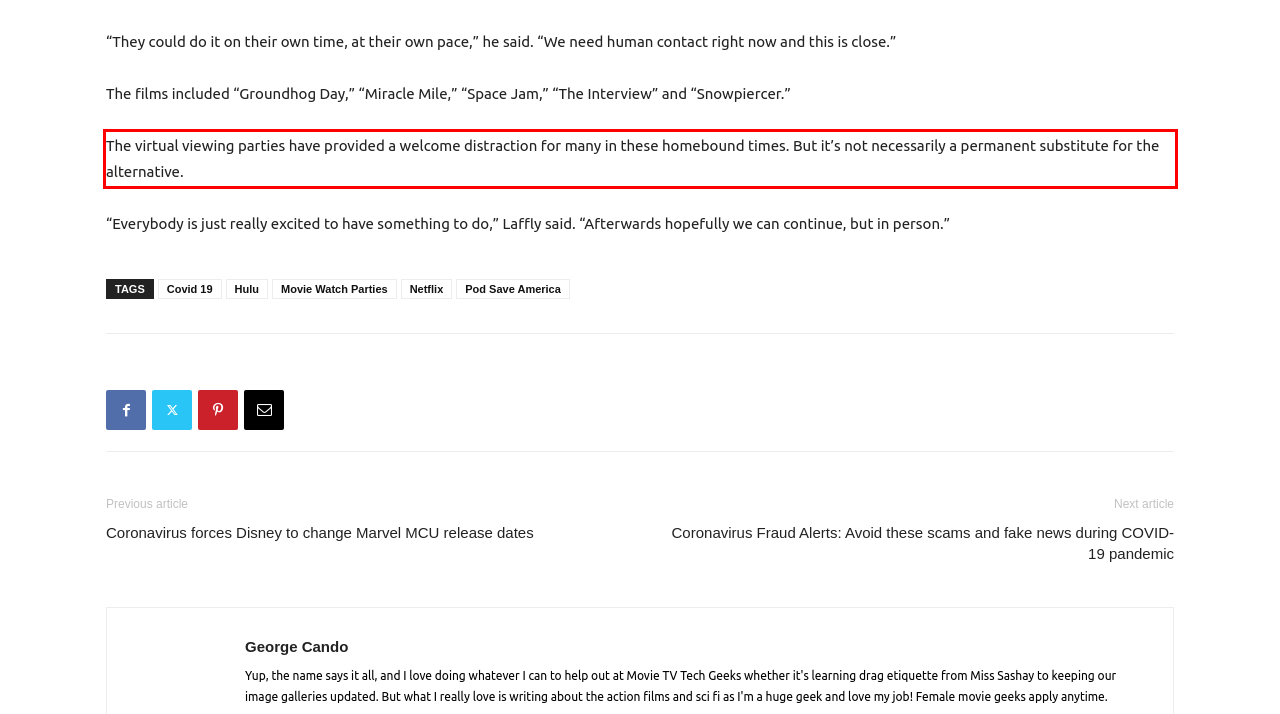You are provided with a screenshot of a webpage that includes a red bounding box. Extract and generate the text content found within the red bounding box.

The virtual viewing parties have provided a welcome distraction for many in these homebound times. But it’s not necessarily a permanent substitute for the alternative.